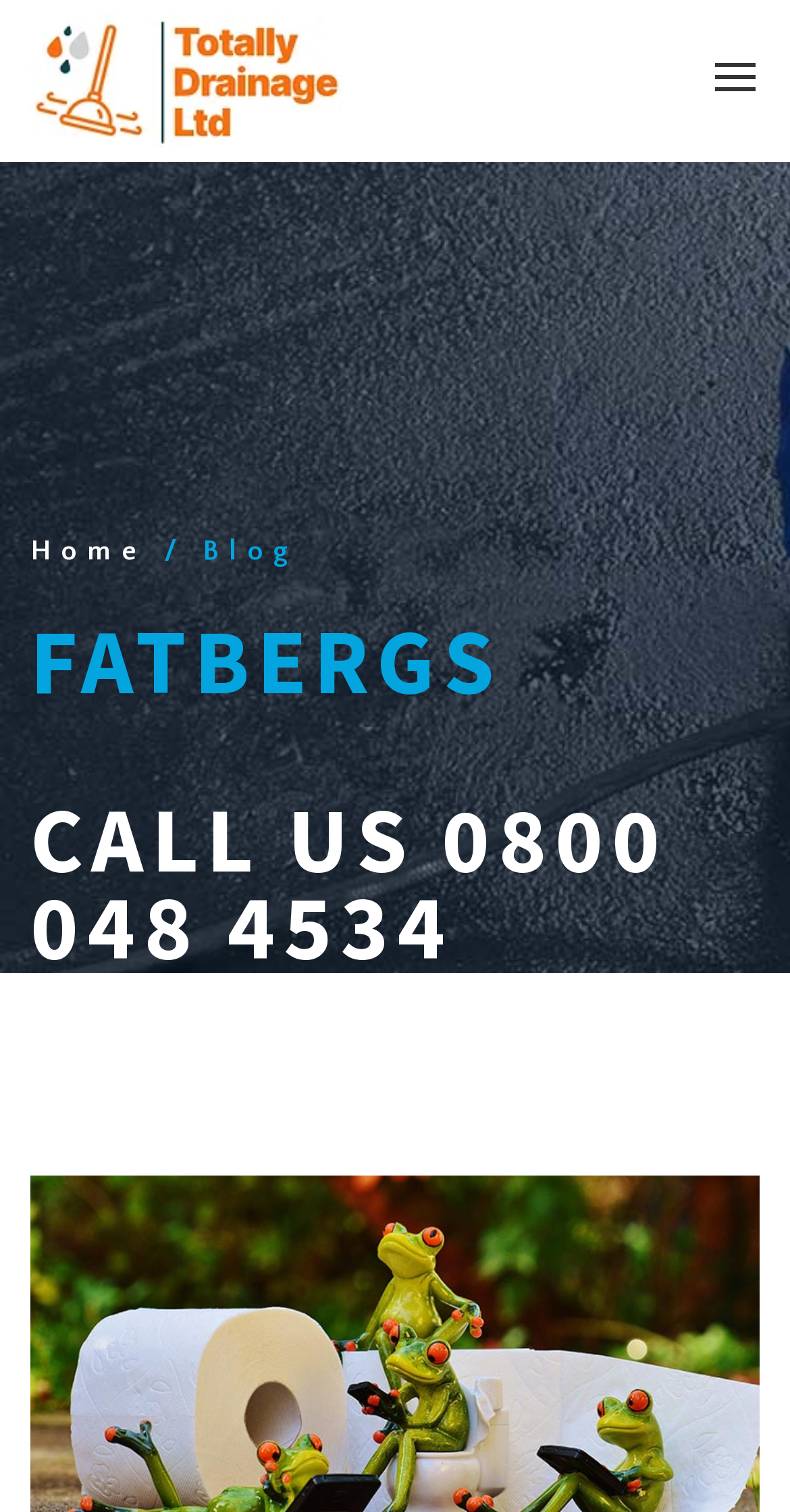Provide the bounding box coordinates of the HTML element described as: "alt="fastclear drainage services logo"". The bounding box coordinates should be four float numbers between 0 and 1, i.e., [left, top, right, bottom].

[0.038, 0.009, 0.436, 0.098]